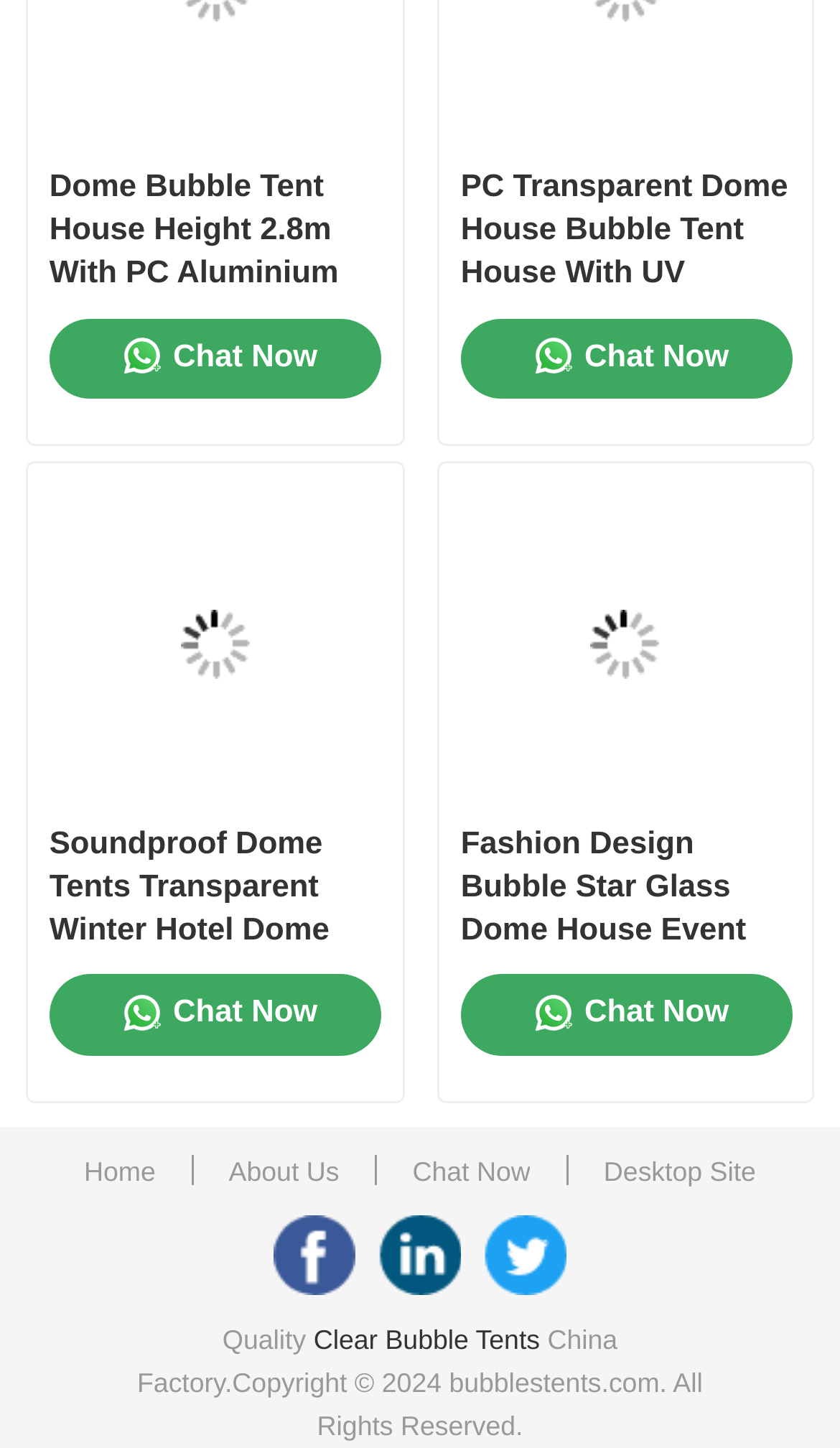Determine the bounding box coordinates of the element that should be clicked to execute the following command: "Click on the 'Home' link".

[0.08, 0.111, 0.92, 0.193]